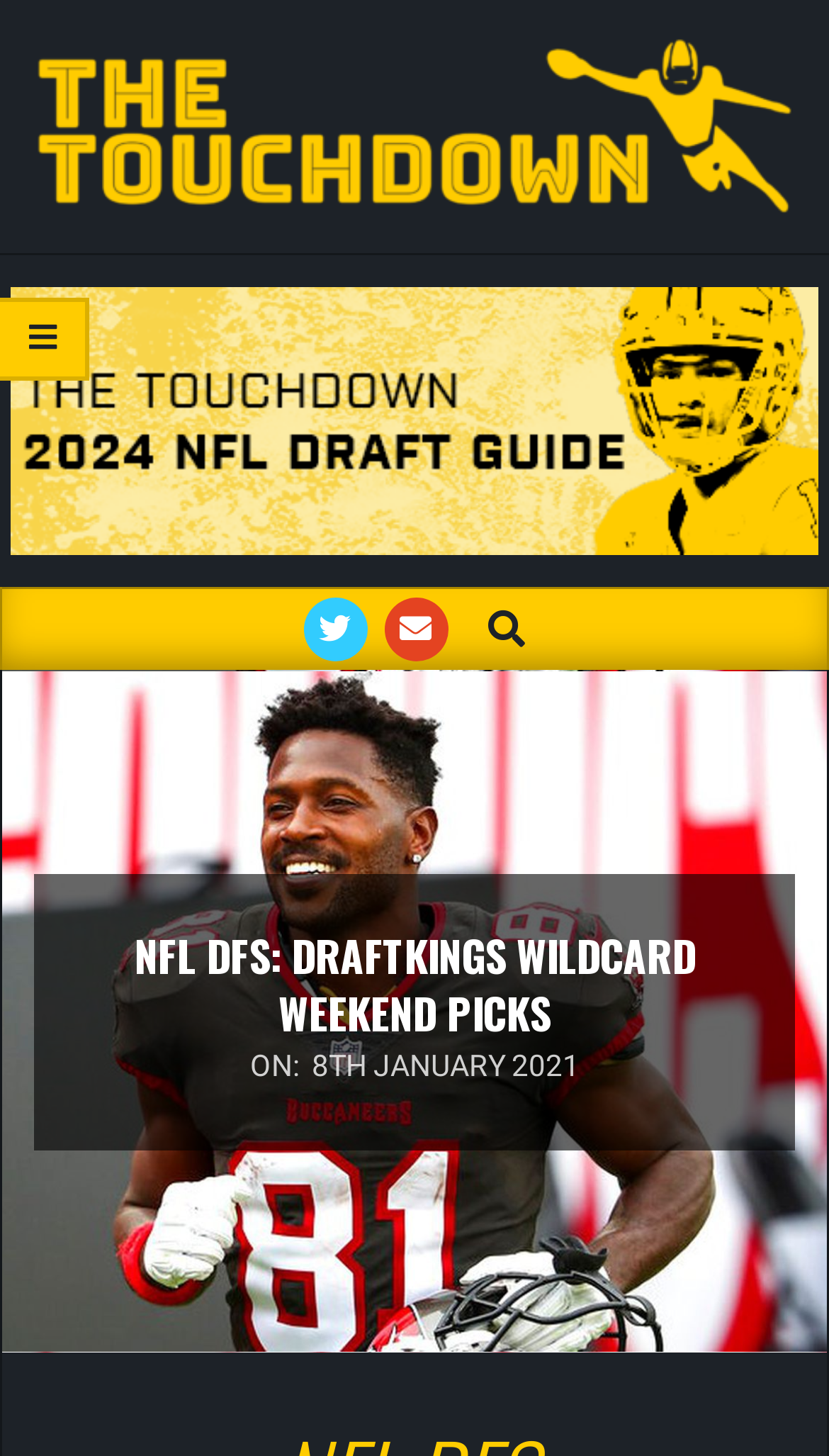Identify the text that serves as the heading for the webpage and generate it.

NFL DFS: DRAFTKINGS WILDCARD WEEKEND PICKS